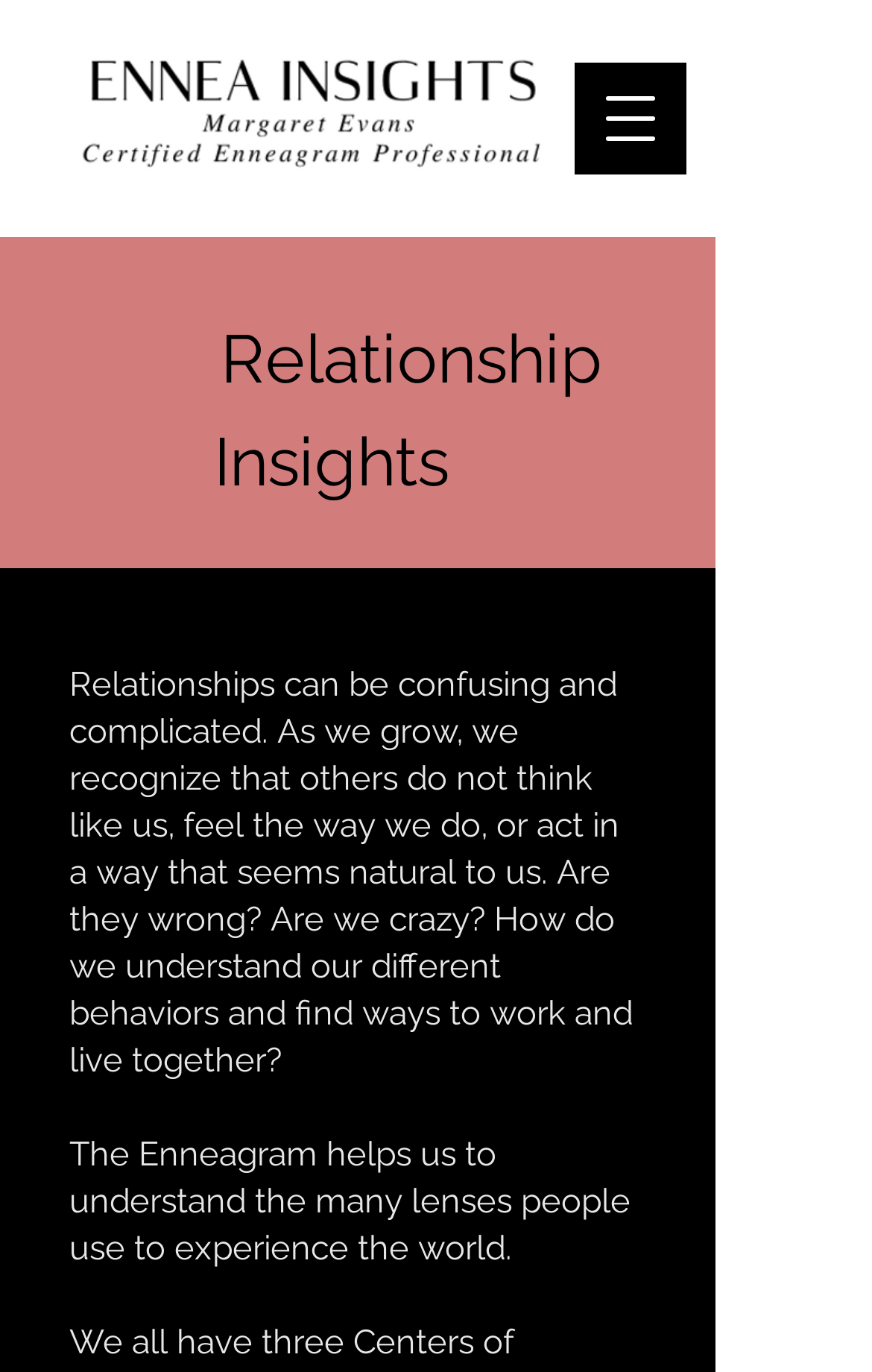What is the tone of the webpage? Look at the image and give a one-word or short phrase answer.

Inquisitive and reflective